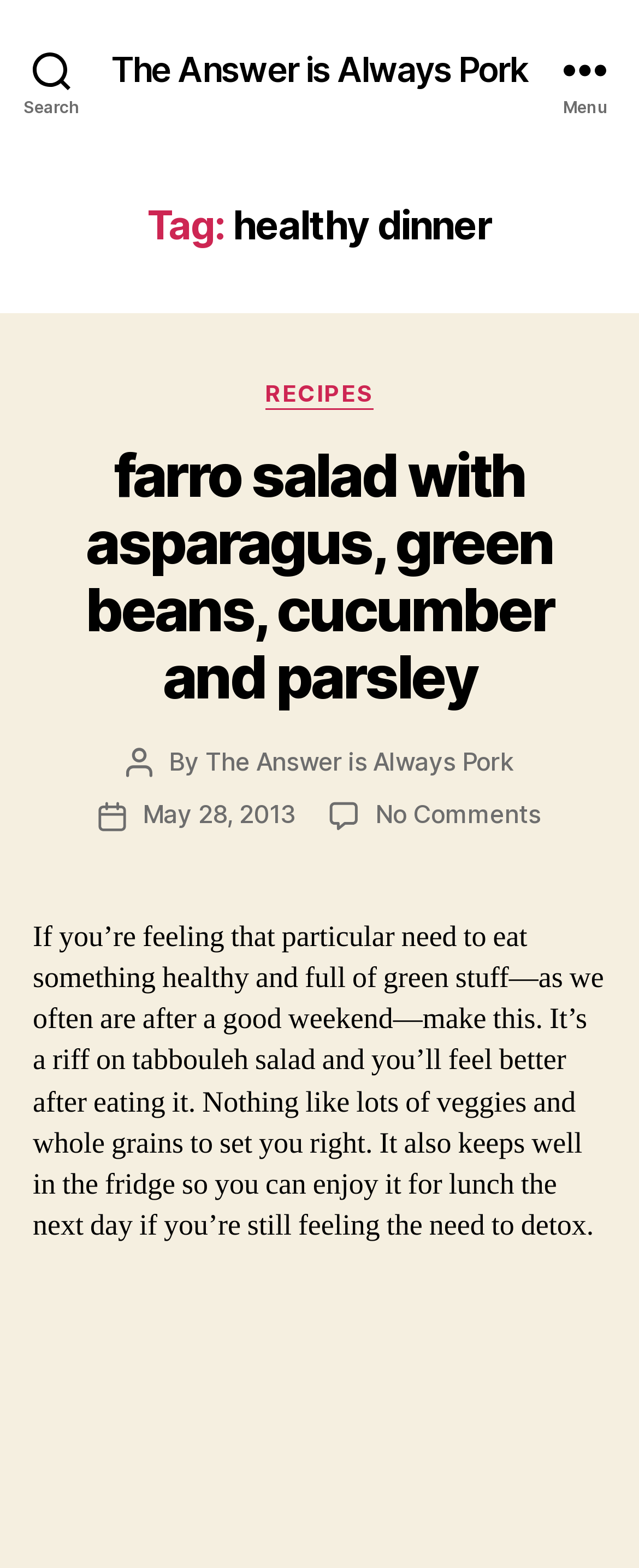When was the post published?
Using the visual information, reply with a single word or short phrase.

May 28, 2013